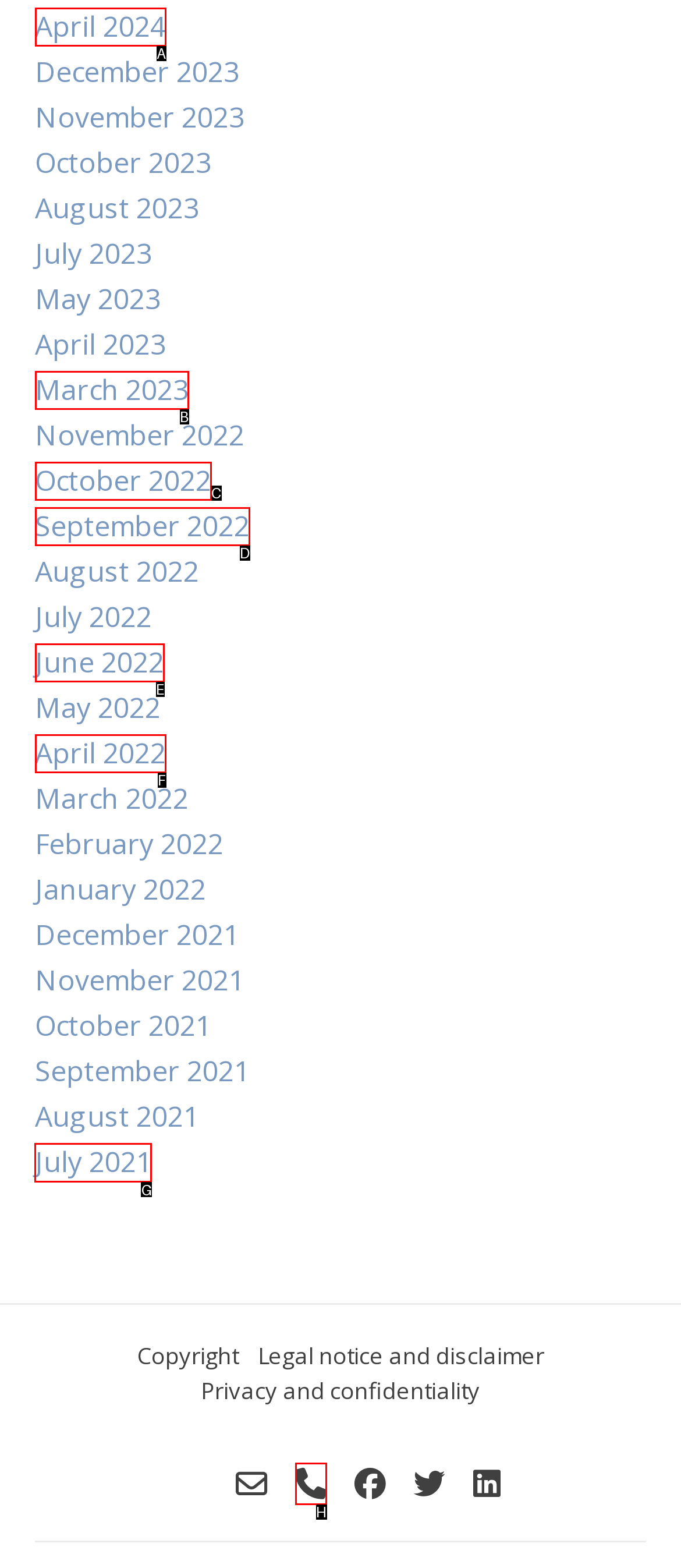Find the option you need to click to complete the following instruction: View July 2021
Answer with the corresponding letter from the choices given directly.

G